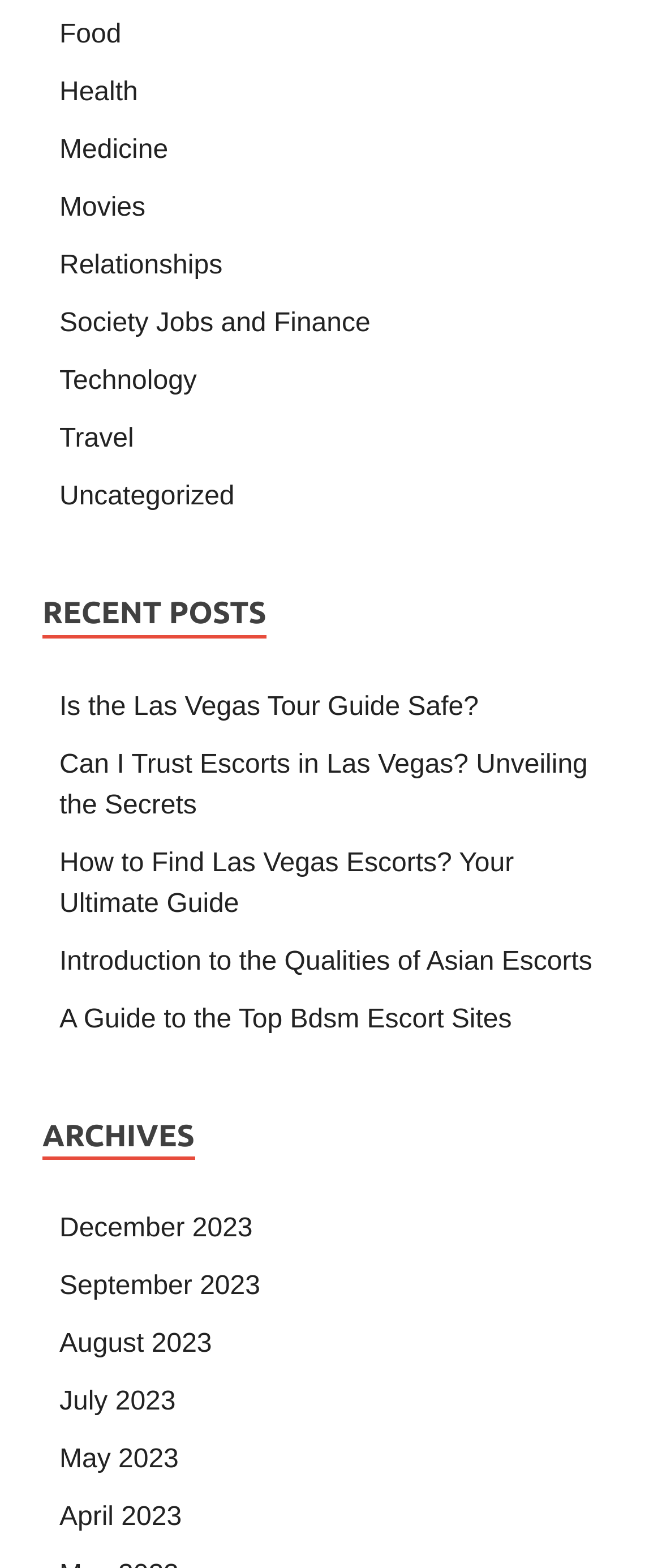Use a single word or phrase to answer the question: 
How many months are listed in the archives?

6